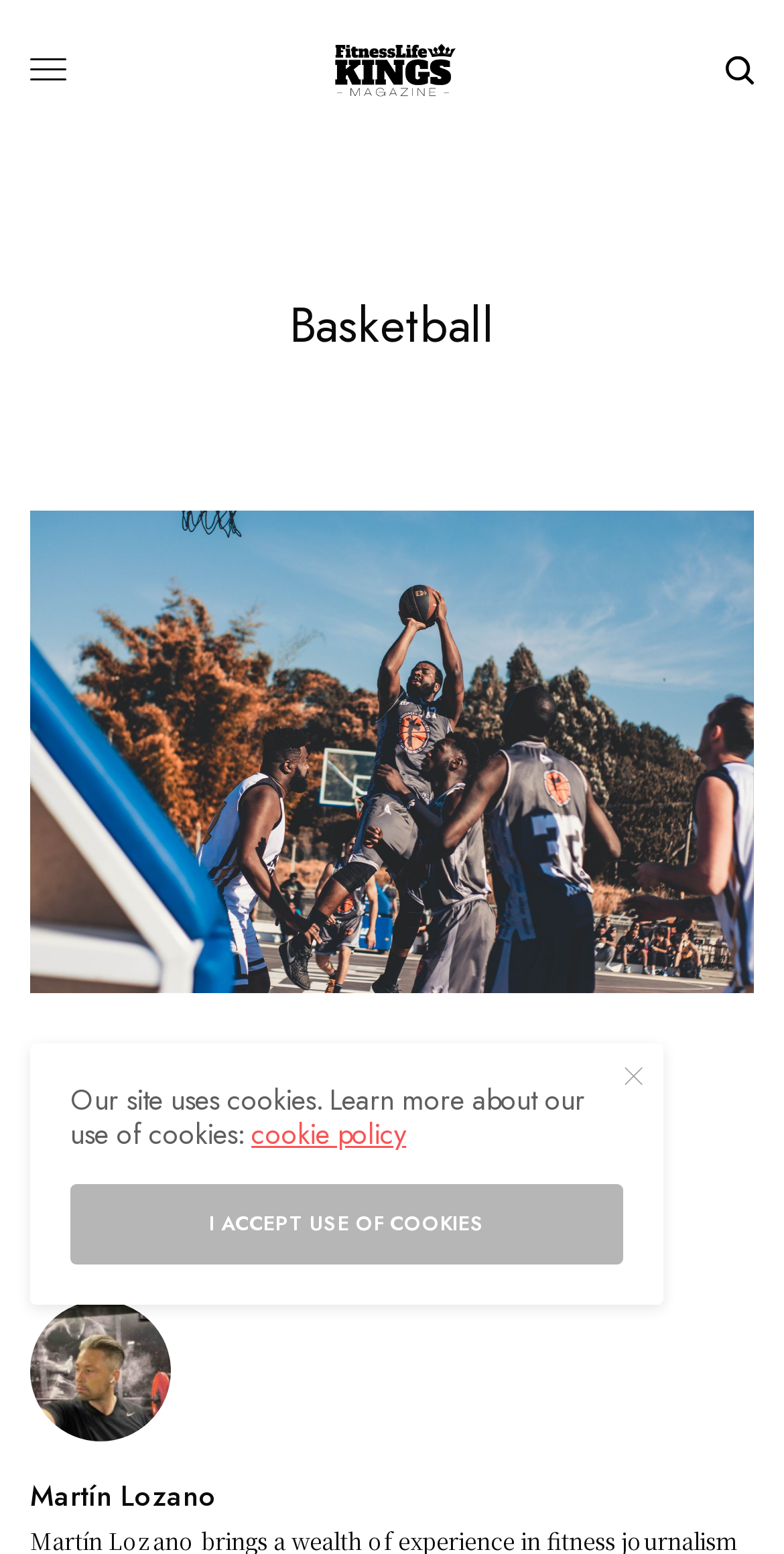Kindly determine the bounding box coordinates for the clickable area to achieve the given instruction: "Visit Martín Lozano's page".

[0.038, 0.953, 0.962, 0.971]